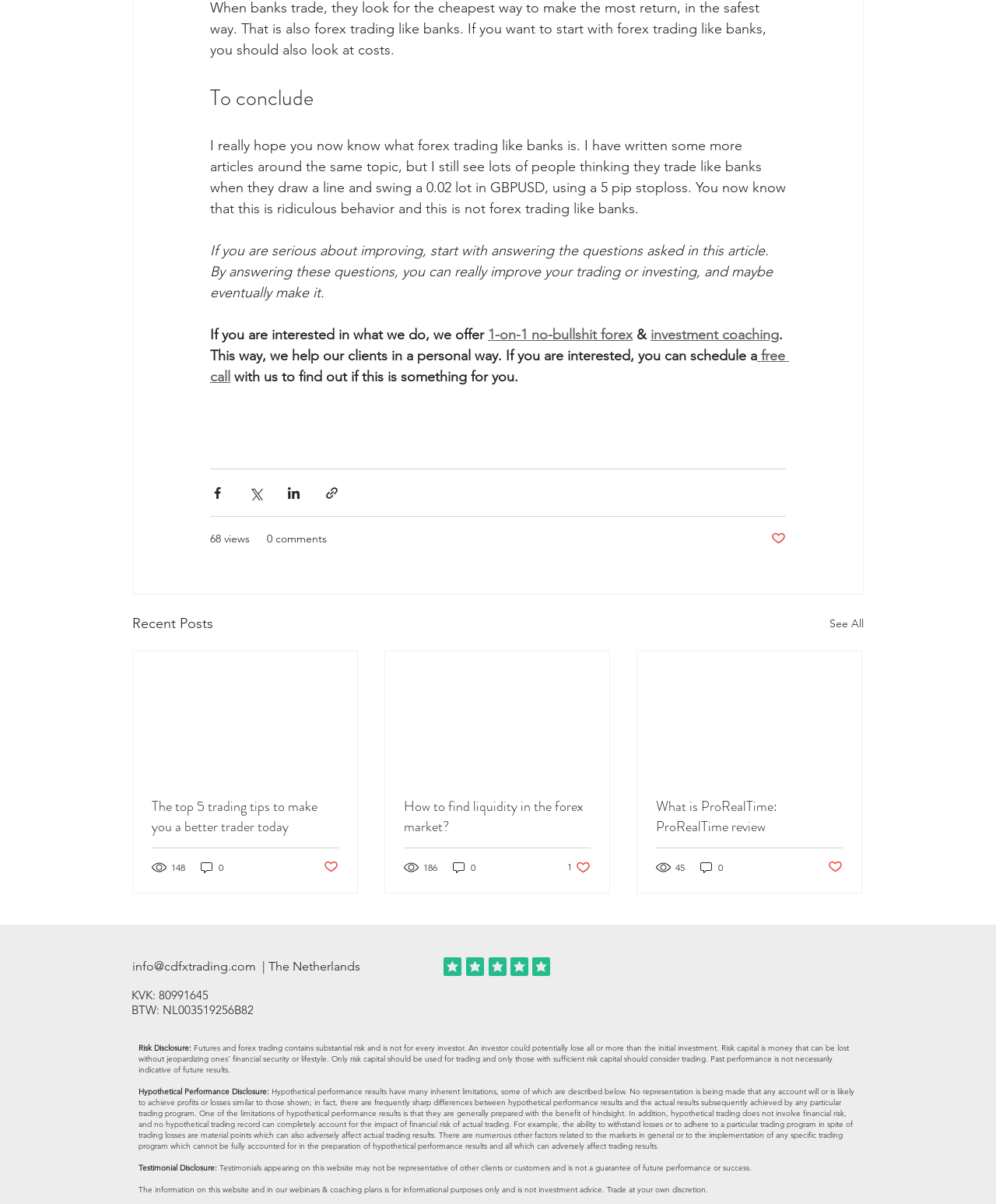Using the details from the image, please elaborate on the following question: How many views does the article 'The top 5 trading tips to make you a better trader today' have?

The article 'The top 5 trading tips to make you a better trader today' has 148 views, as indicated by the image next to the article title.